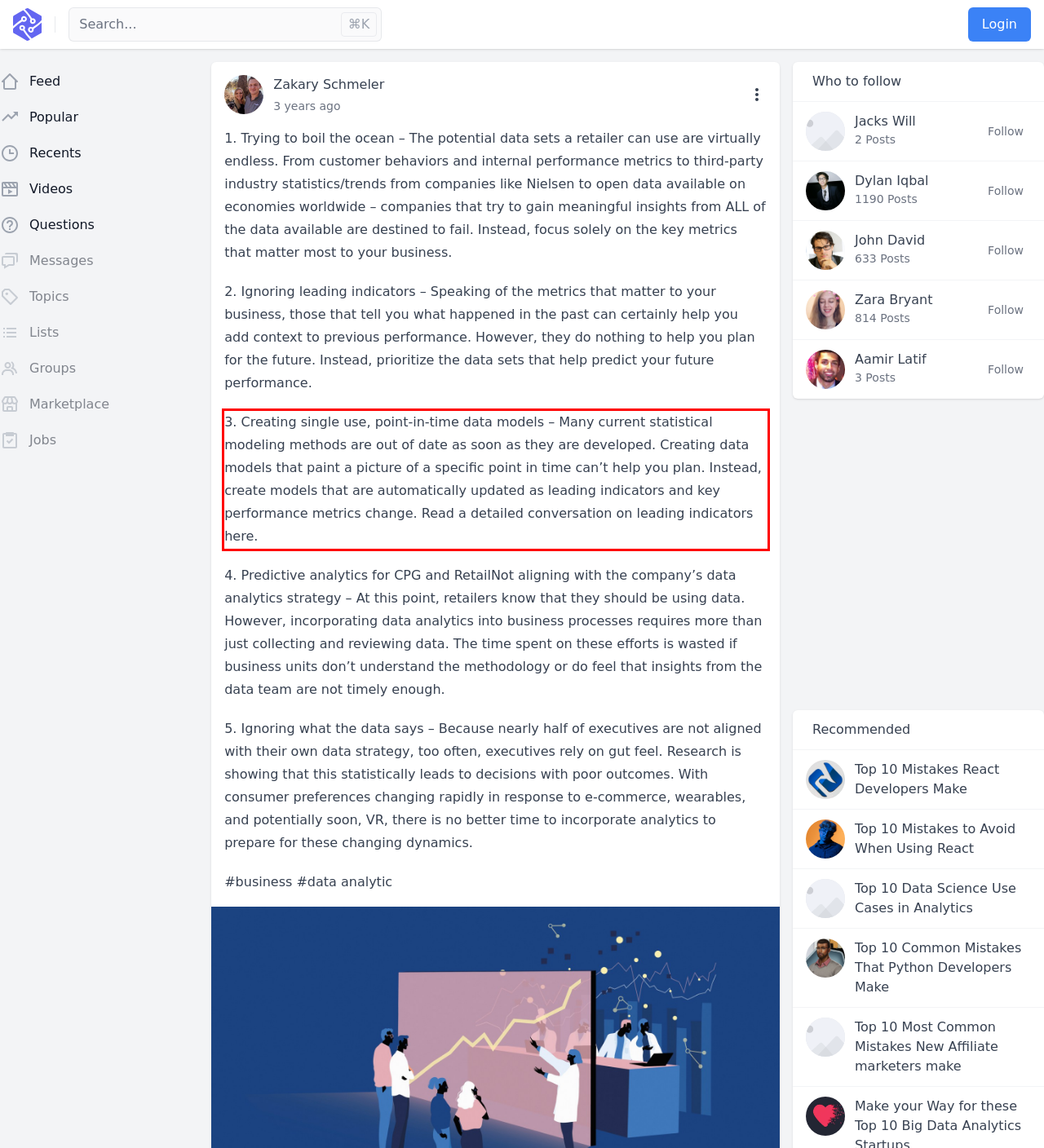Given a screenshot of a webpage with a red bounding box, please identify and retrieve the text inside the red rectangle.

3. Creating single use, point-in-time data models – Many current statistical modeling methods are out of date as soon as they are developed. Creating data models that paint a picture of a specific point in time can’t help you plan. Instead, create models that are automatically updated as leading indicators and key performance metrics change. Read a detailed conversation on leading indicators here.